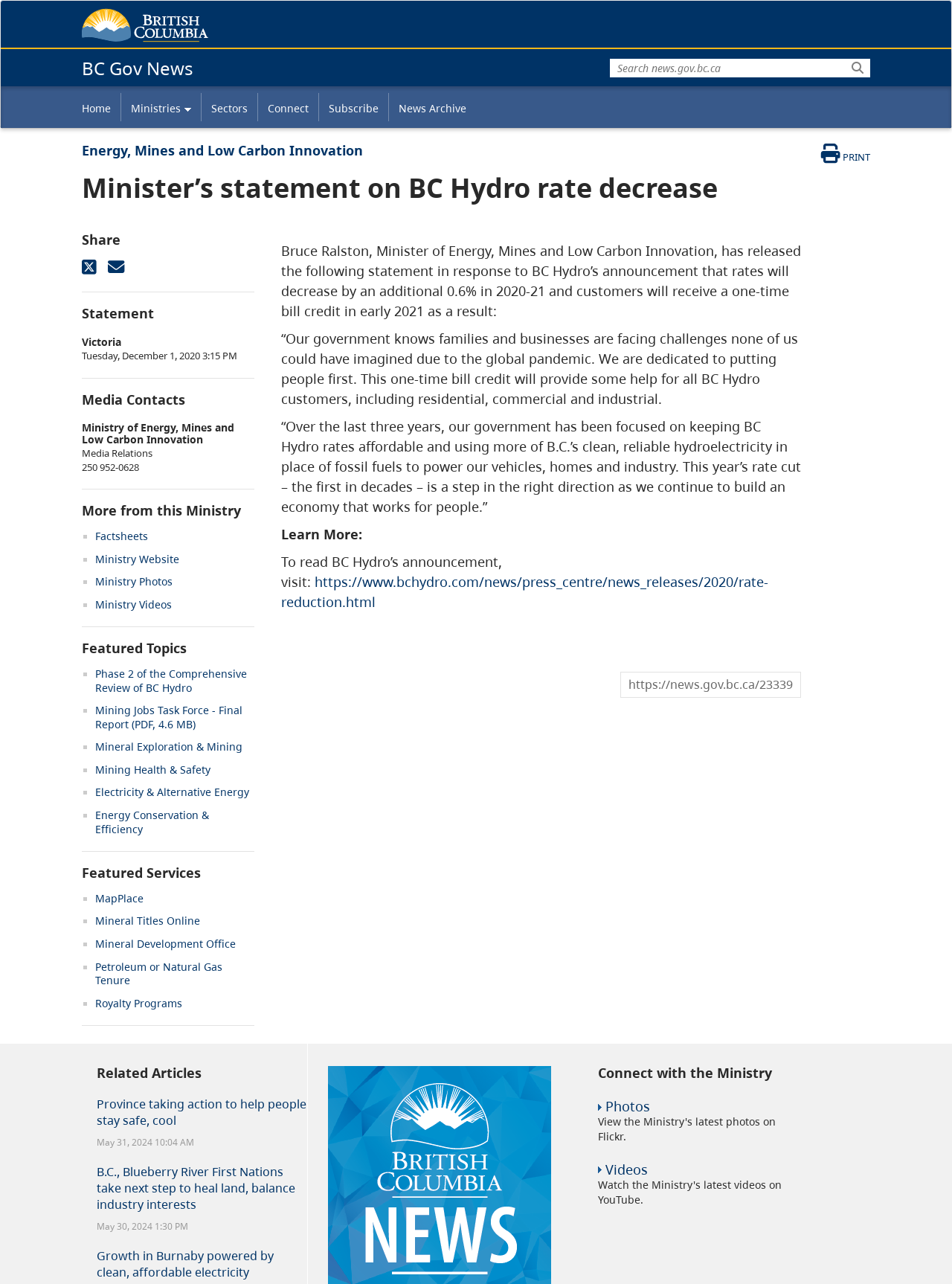Pinpoint the bounding box coordinates of the element you need to click to execute the following instruction: "Search for something". The bounding box should be represented by four float numbers between 0 and 1, in the format [left, top, right, bottom].

[0.641, 0.038, 0.914, 0.06]